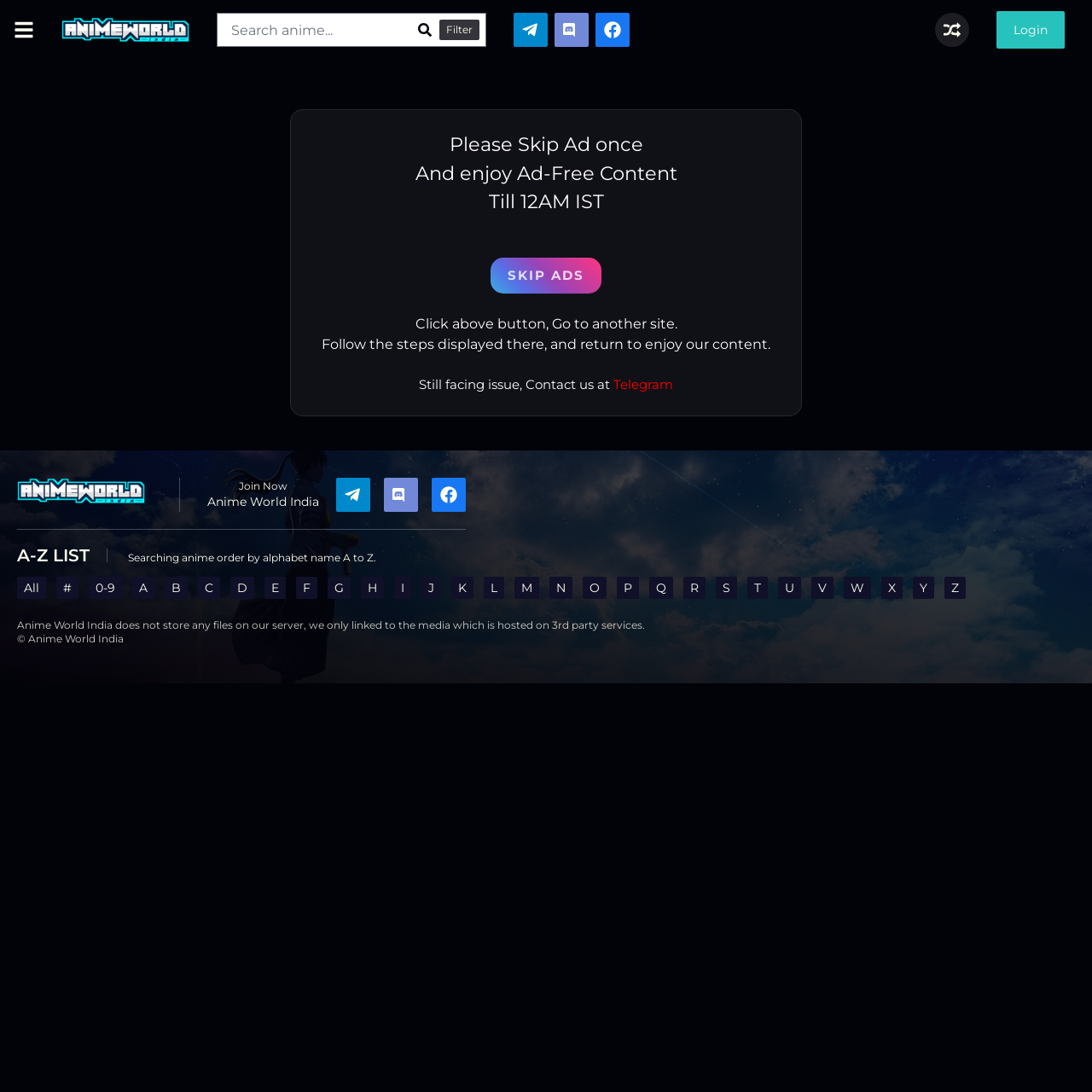Use the information in the screenshot to answer the question comprehensively: What is the name of the website?

I determined the answer by looking at the link element with the text 'Anime World India' which appears multiple times on the webpage, indicating that it is the name of the website.